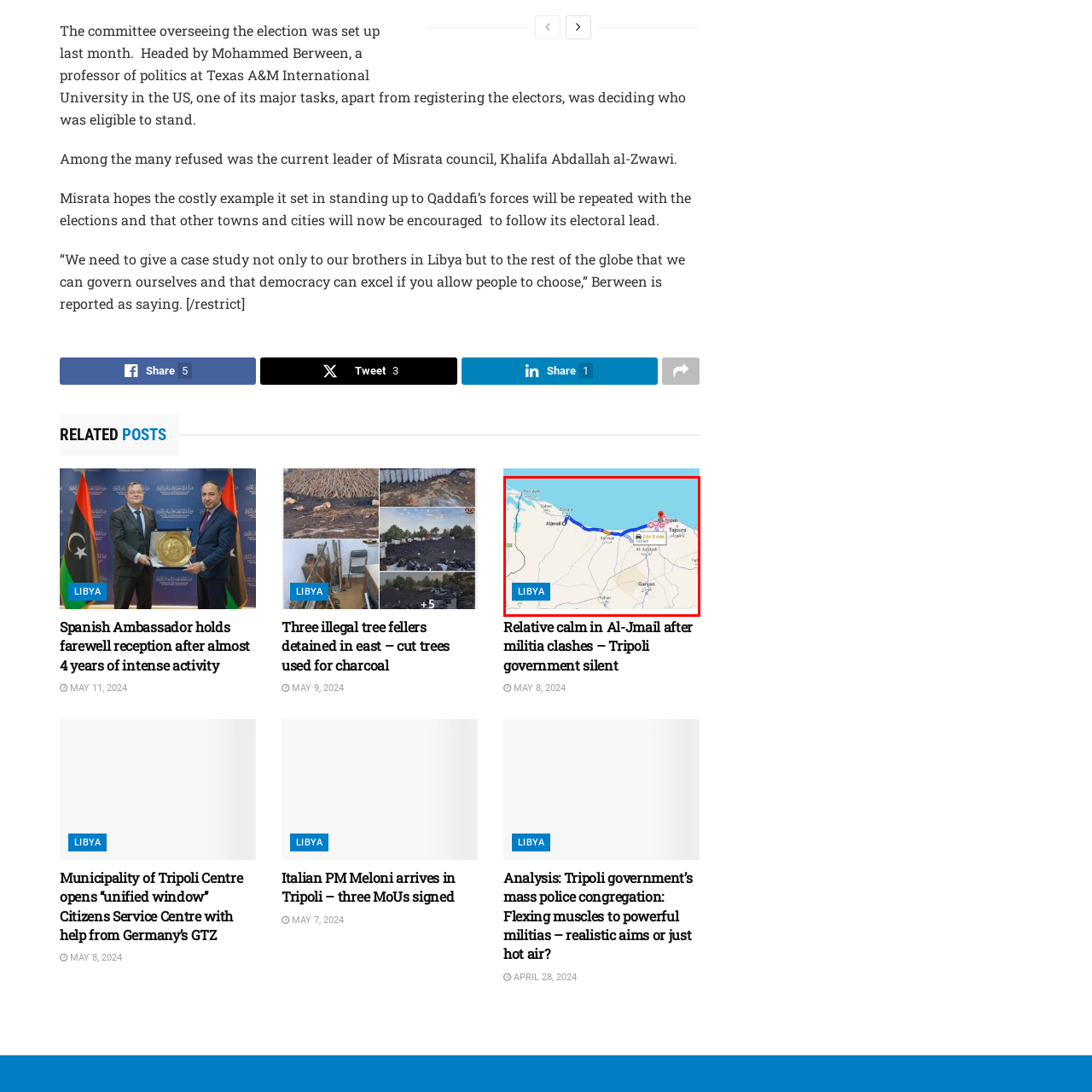Examine the image highlighted by the red boundary, How long does the driving route take? Provide your answer in a single word or phrase.

2 hours and 3 minutes